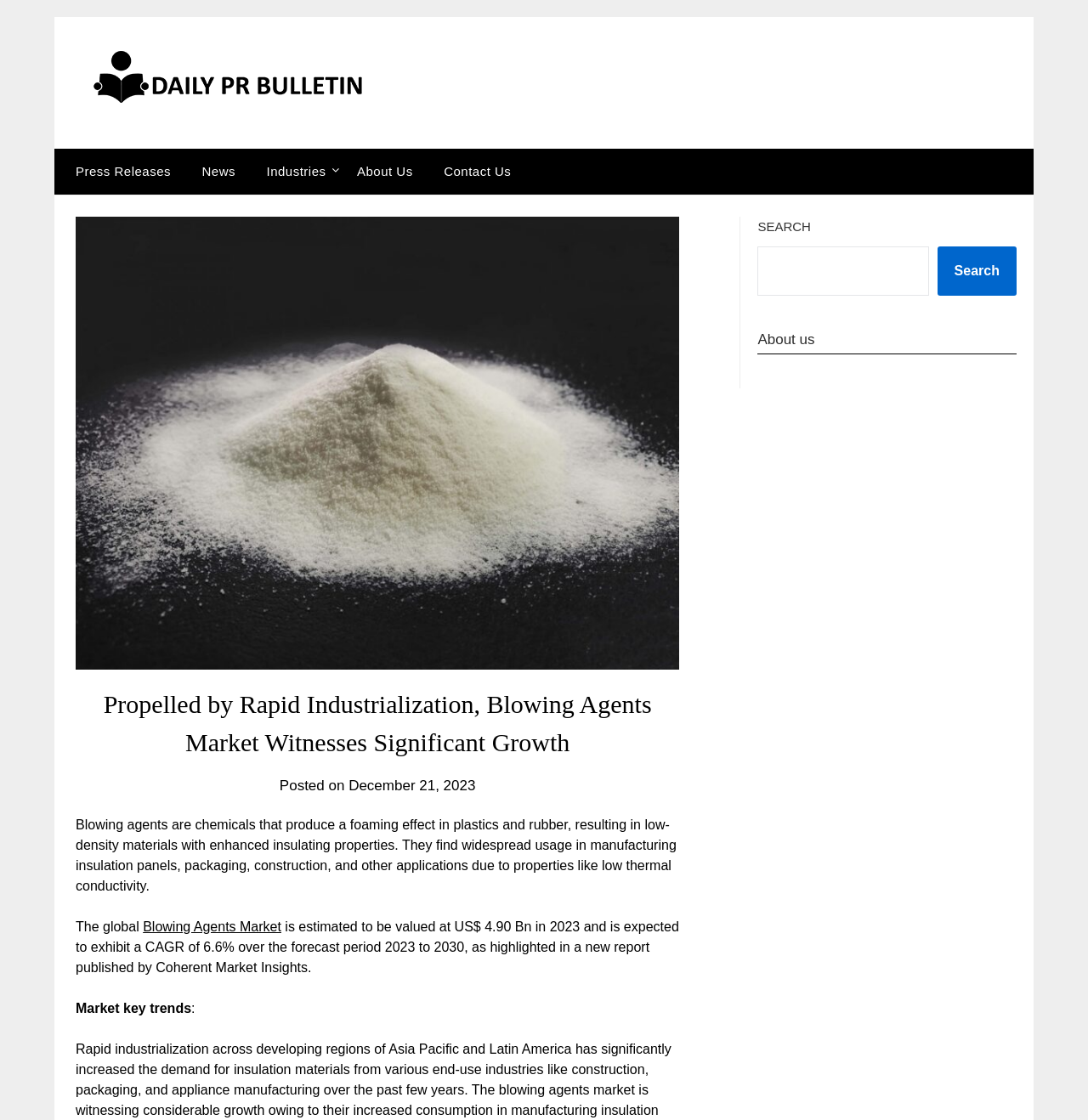What is the name of the company that published the report on the Blowing Agents Market?
Look at the screenshot and give a one-word or phrase answer.

Coherent Market Insights